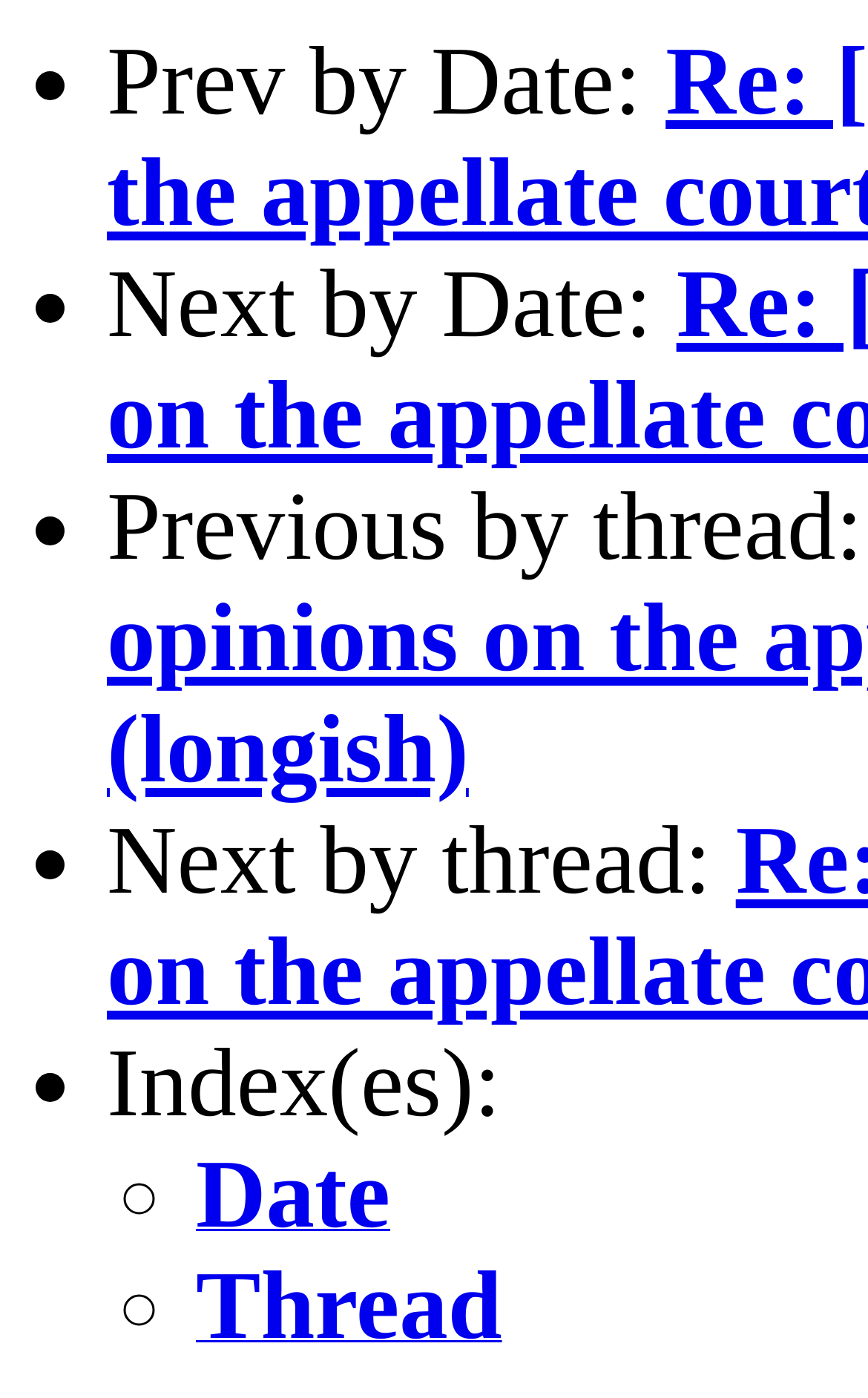Please respond in a single word or phrase: 
How many navigation options are available?

5